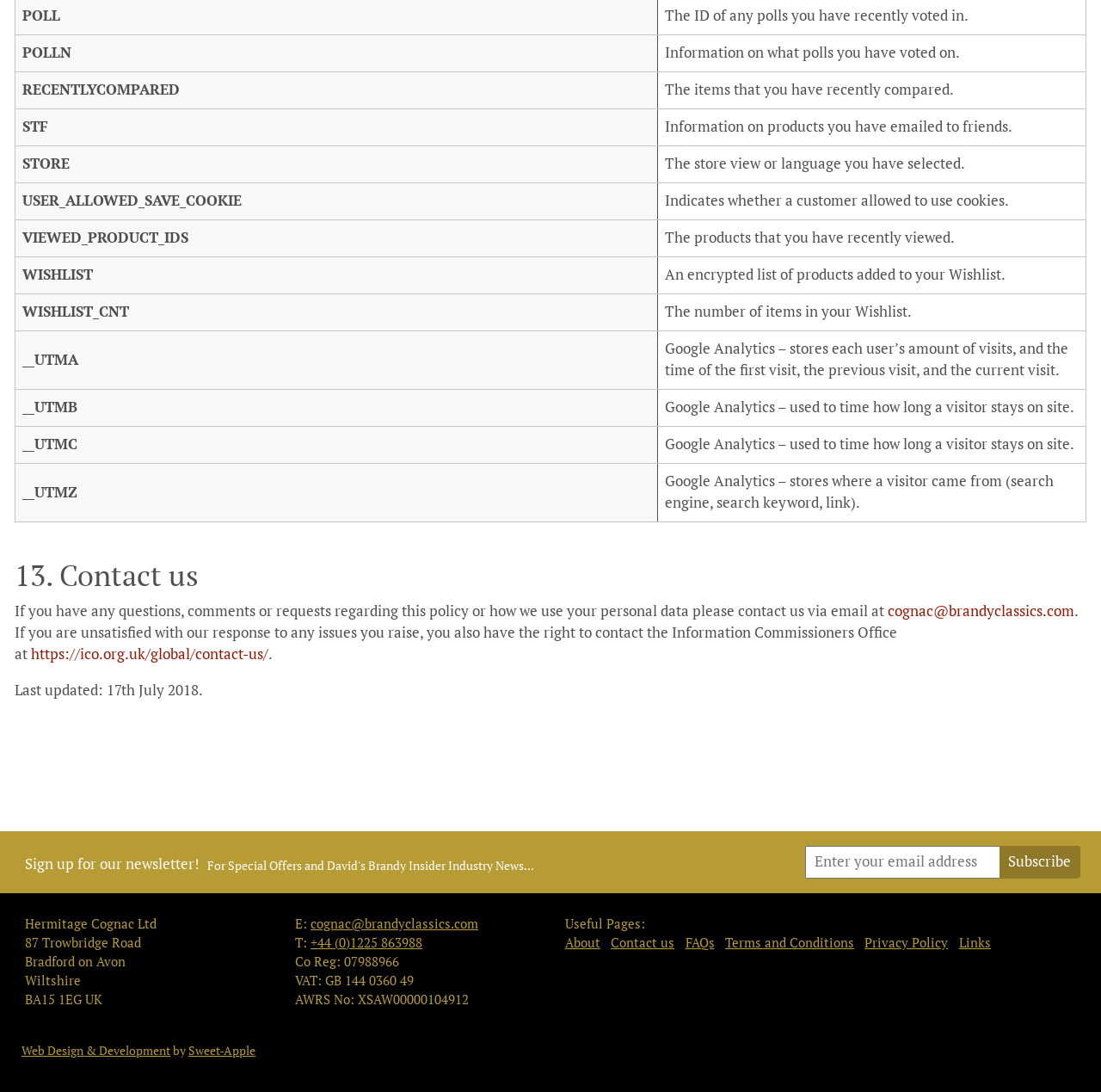Determine the bounding box coordinates for the clickable element required to fulfill the instruction: "Enter email address". Provide the coordinates as four float numbers between 0 and 1, i.e., [left, top, right, bottom].

[0.731, 0.775, 0.909, 0.804]